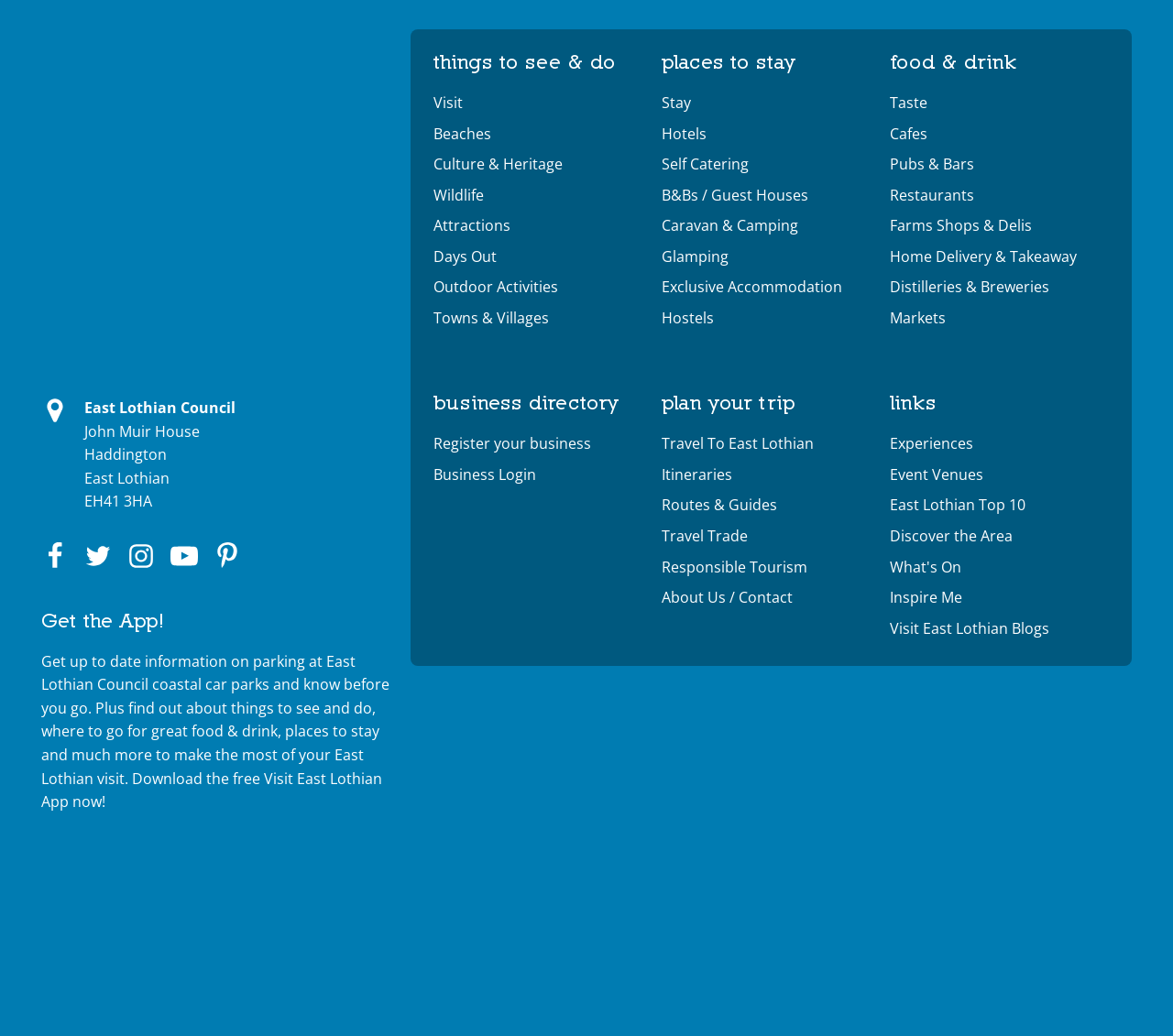What are the social media platforms listed?
Please ensure your answer is as detailed and informative as possible.

The social media platforms are listed as links with their respective icons, located at [0.035, 0.523, 0.072, 0.55] for Facebook, [0.072, 0.523, 0.108, 0.55] for Twitter, [0.108, 0.523, 0.145, 0.55] for Instagram, [0.145, 0.523, 0.182, 0.55] for YouTube, and [0.182, 0.523, 0.218, 0.55] for Pinterest.